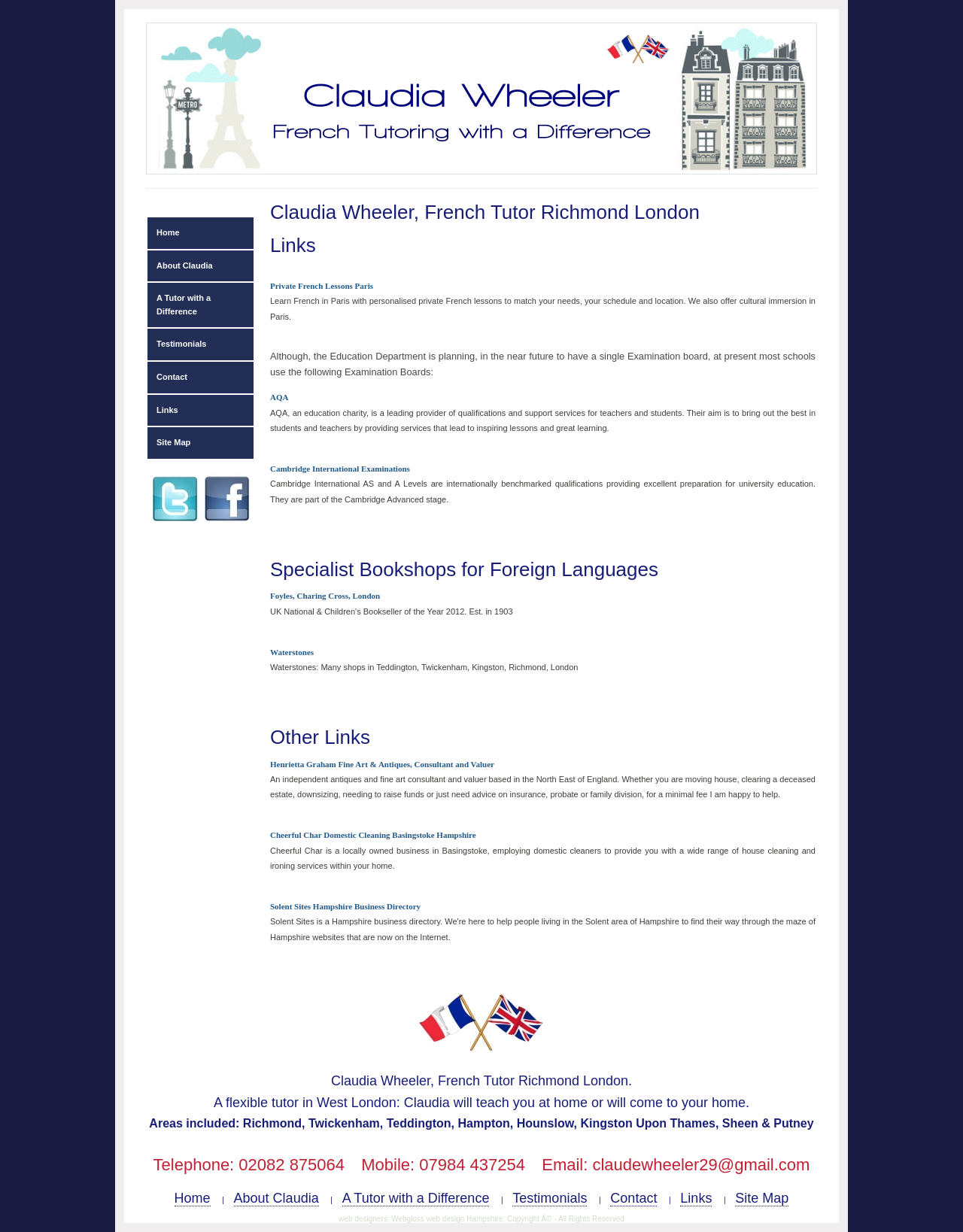Please locate the bounding box coordinates of the element that needs to be clicked to achieve the following instruction: "Click on the 'Private French Lessons Paris' link". The coordinates should be four float numbers between 0 and 1, i.e., [left, top, right, bottom].

[0.28, 0.228, 0.387, 0.236]